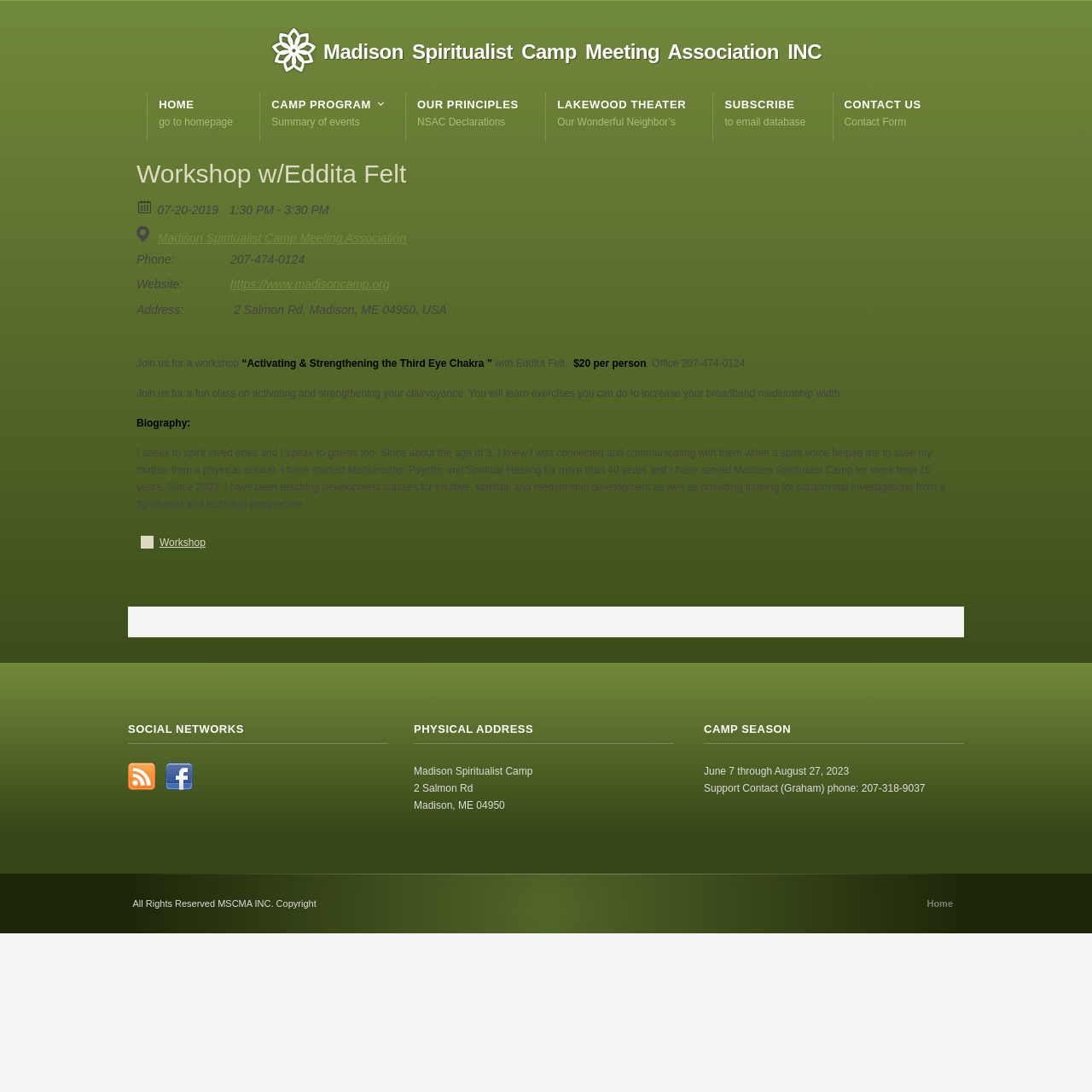Analyze the image and answer the question with as much detail as possible: 
What is the date of the workshop?

I found the date of the workshop by looking at the 'Date' label and its corresponding text, which is '07-20-2019'.